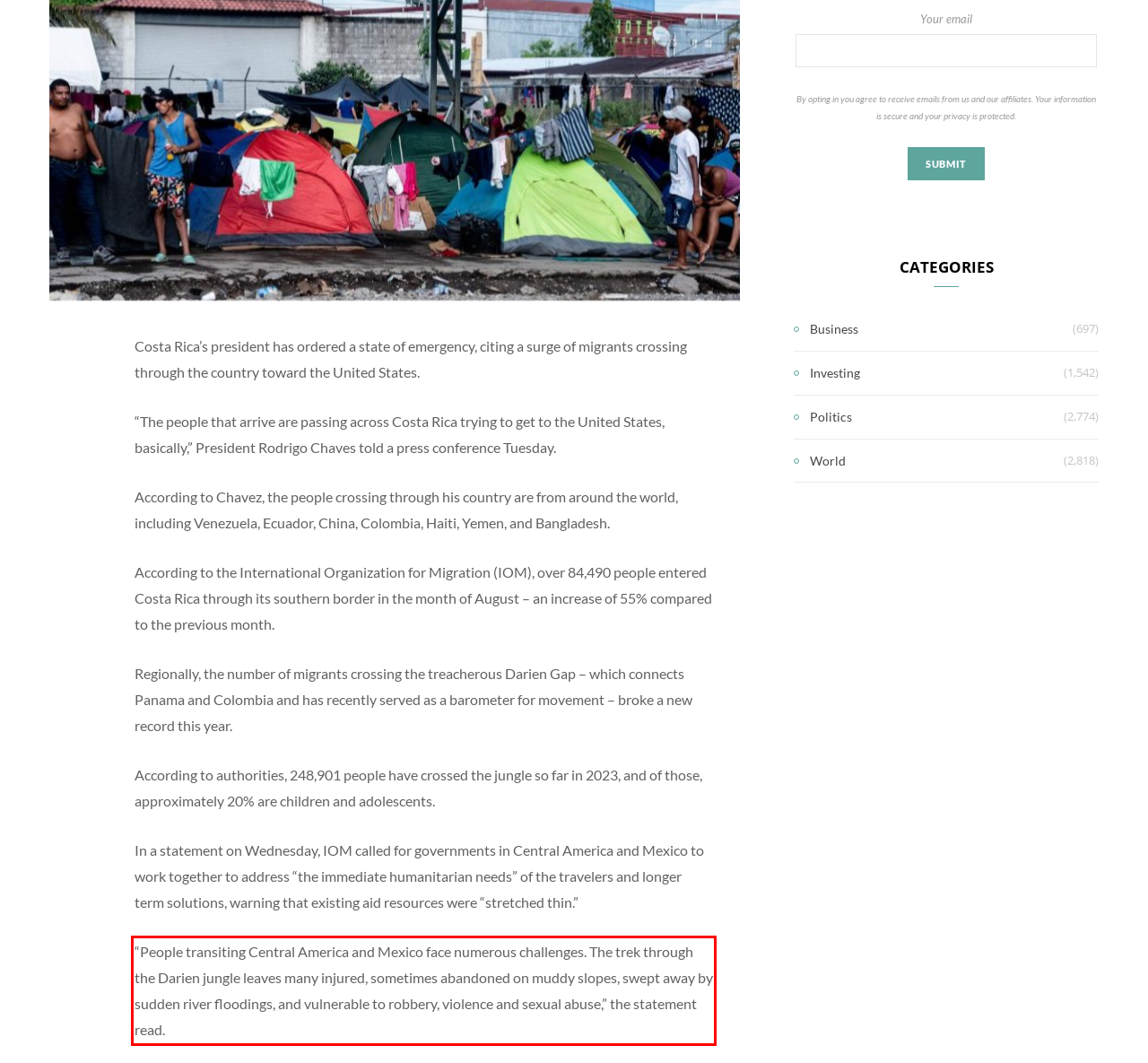Please perform OCR on the text content within the red bounding box that is highlighted in the provided webpage screenshot.

“People transiting Central America and Mexico face numerous challenges. The trek through the Darien jungle leaves many injured, sometimes abandoned on muddy slopes, swept away by sudden river floodings, and vulnerable to robbery, violence and sexual abuse,” the statement read.